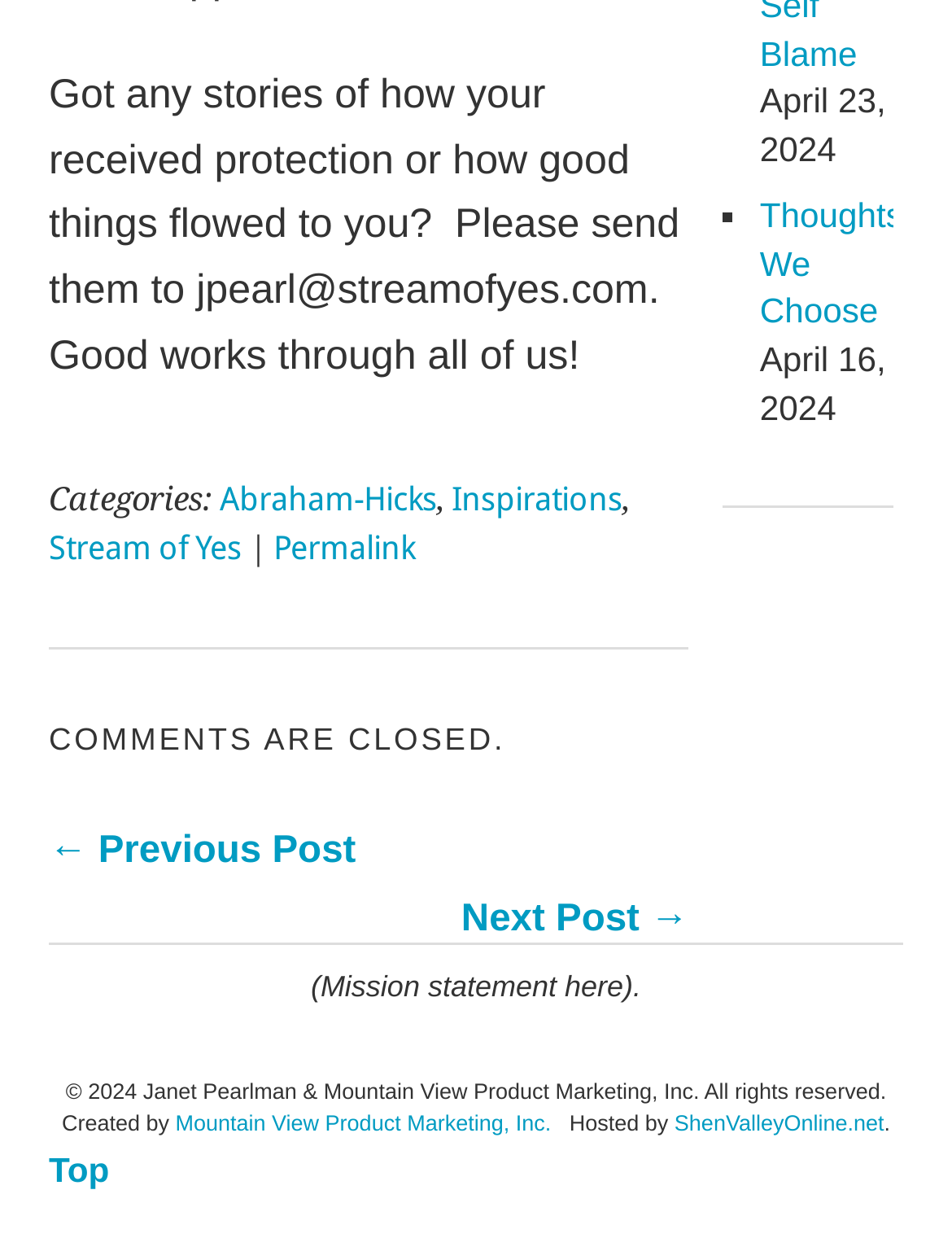Specify the bounding box coordinates of the element's region that should be clicked to achieve the following instruction: "Send email to jpearl@streamofyes.com". The bounding box coordinates consist of four float numbers between 0 and 1, in the format [left, top, right, bottom].

[0.051, 0.057, 0.714, 0.306]